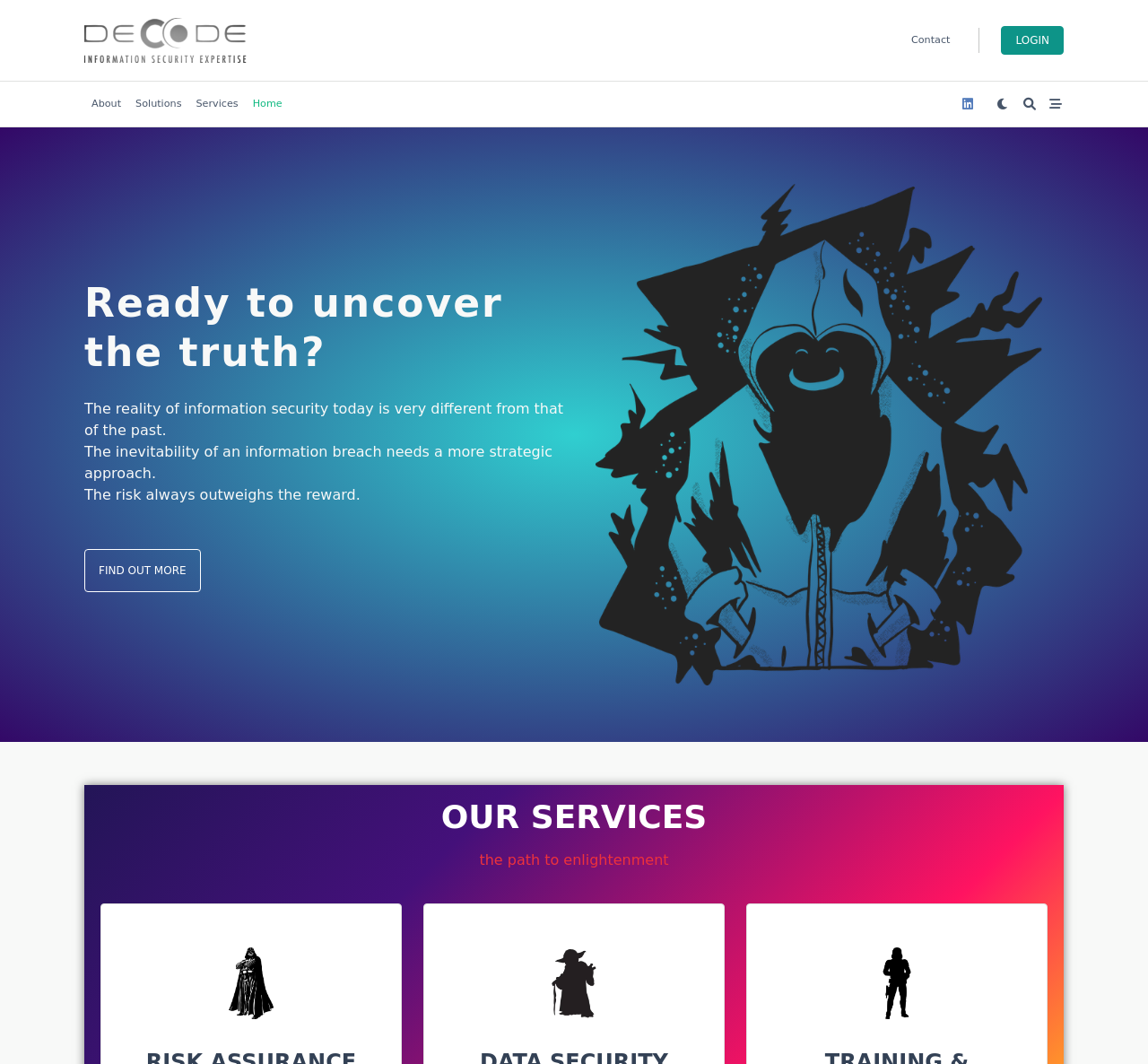Please determine the bounding box coordinates for the element that should be clicked to follow these instructions: "go to Contact page".

[0.787, 0.019, 0.834, 0.057]